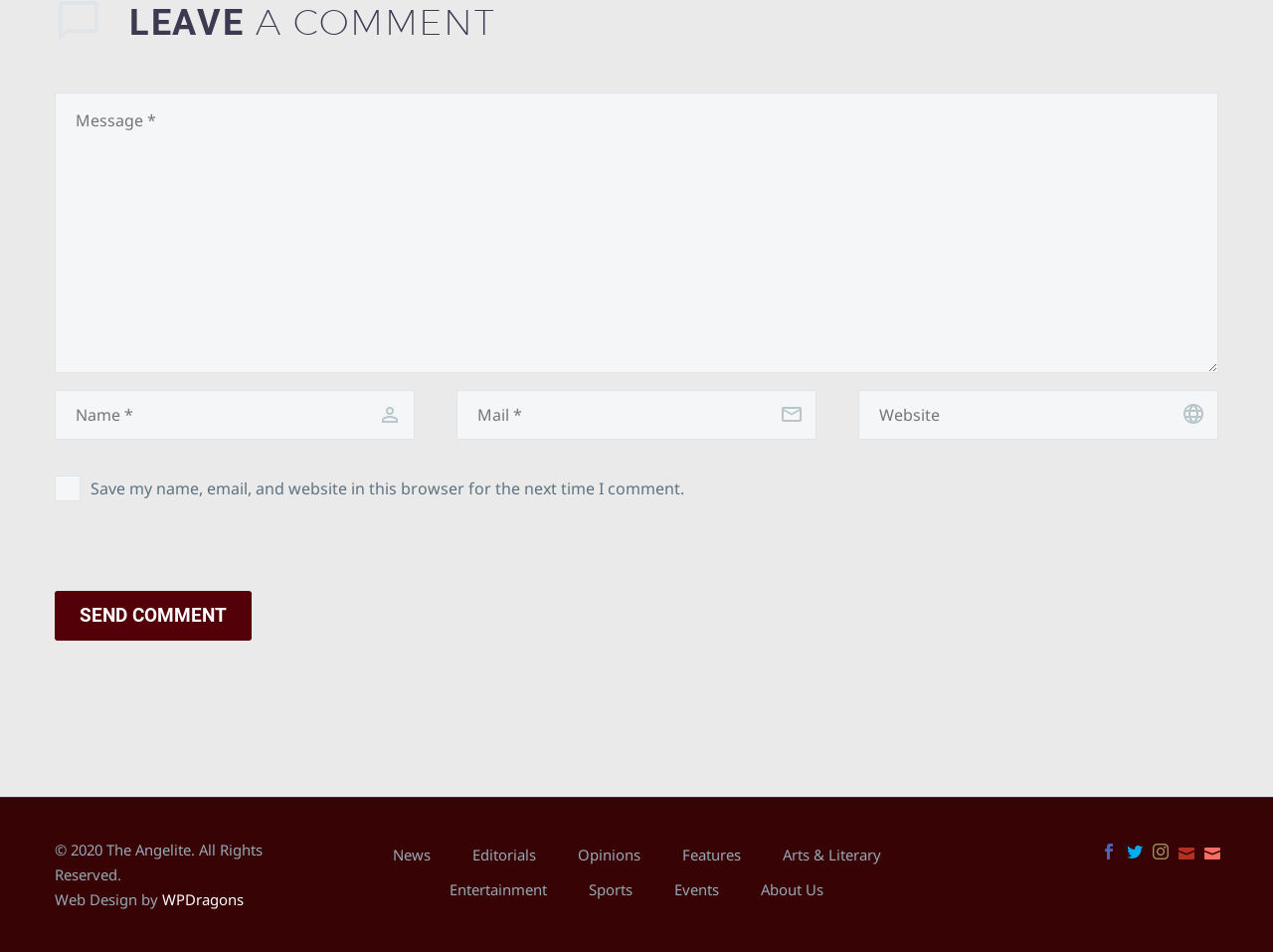How many textboxes are there?
Answer with a single word or phrase by referring to the visual content.

4